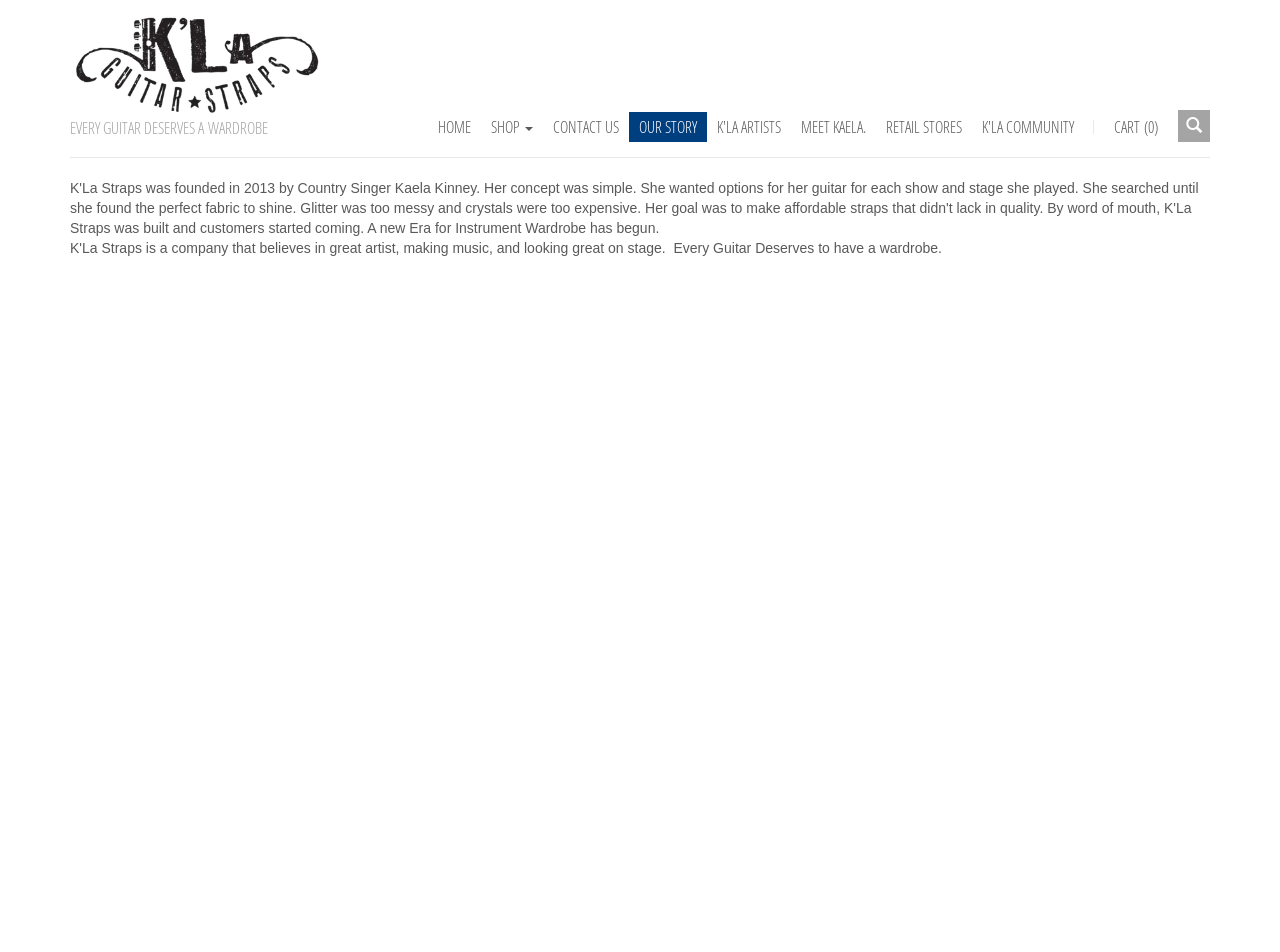Could you specify the bounding box coordinates for the clickable section to complete the following instruction: "go to home page"?

[0.334, 0.118, 0.376, 0.149]